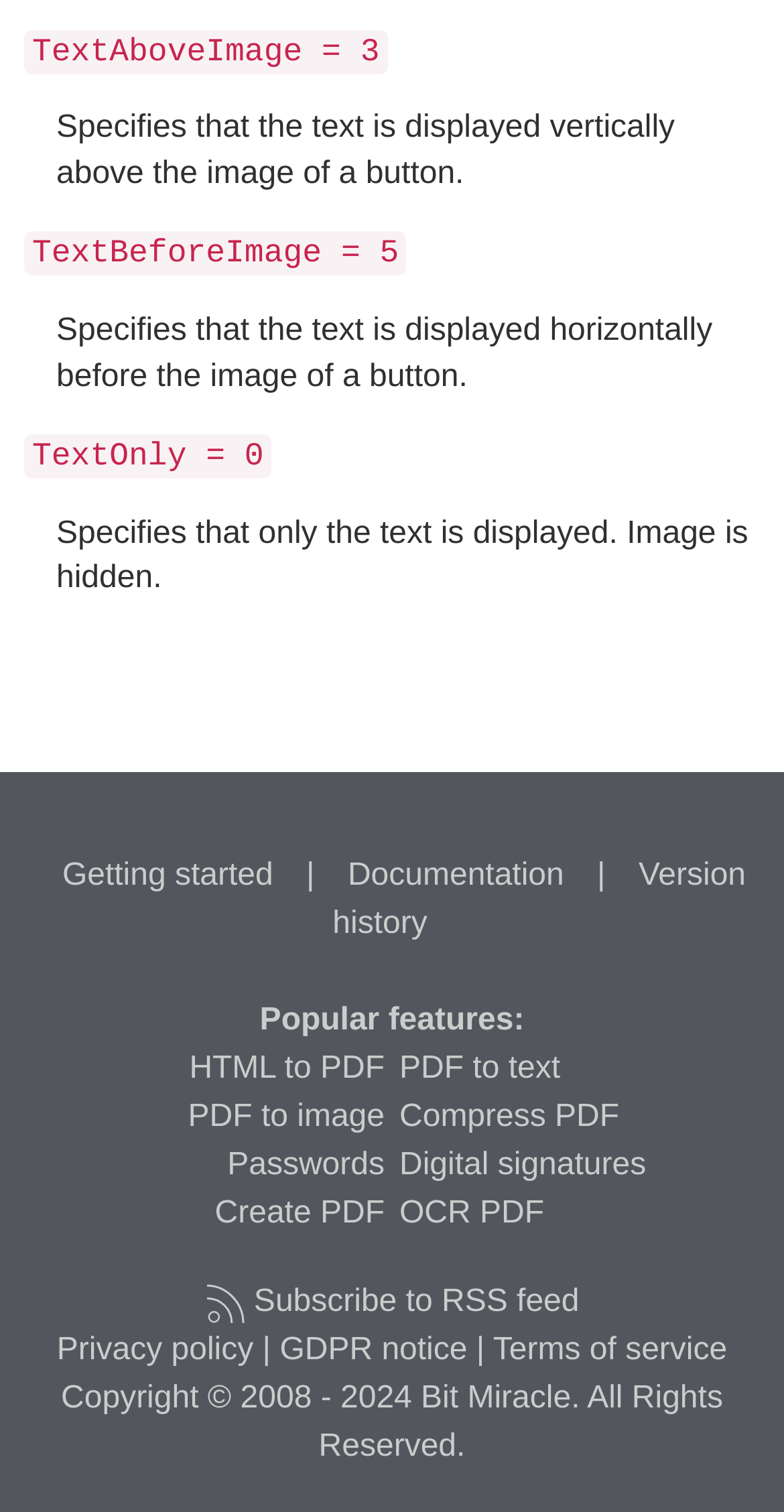How many links are there in the popular features section?
Based on the image, answer the question with as much detail as possible.

I counted the number of links in the section with the title 'Popular features:' and found 8 links, namely 'HTML to PDF', 'PDF to image', 'Passwords', 'Create PDF', 'PDF to text', 'Compress PDF', 'Digital signatures', and 'OCR PDF'.